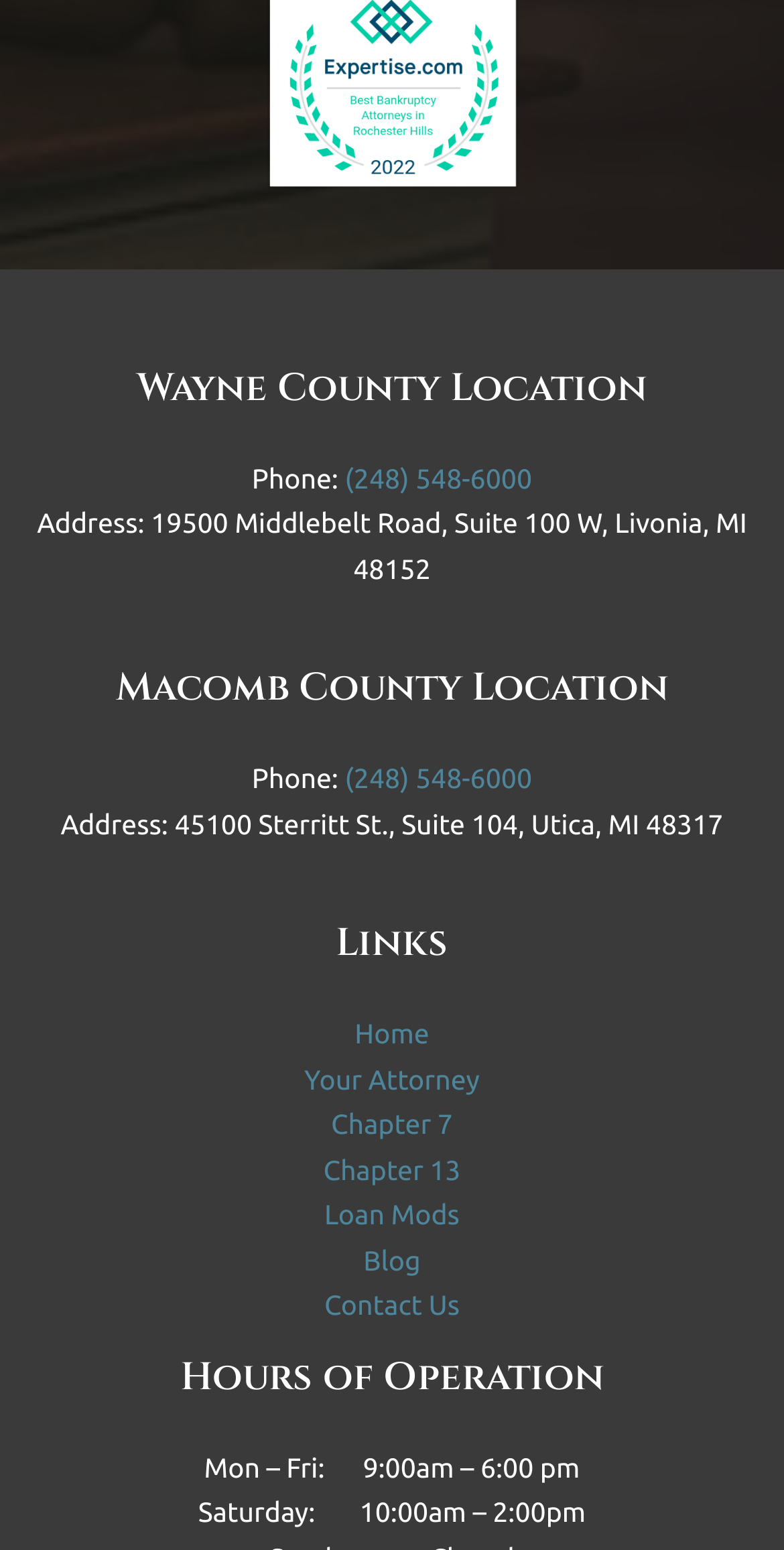Locate the UI element described as follows: "Chapter 7". Return the bounding box coordinates as four float numbers between 0 and 1 in the order [left, top, right, bottom].

[0.422, 0.715, 0.578, 0.736]